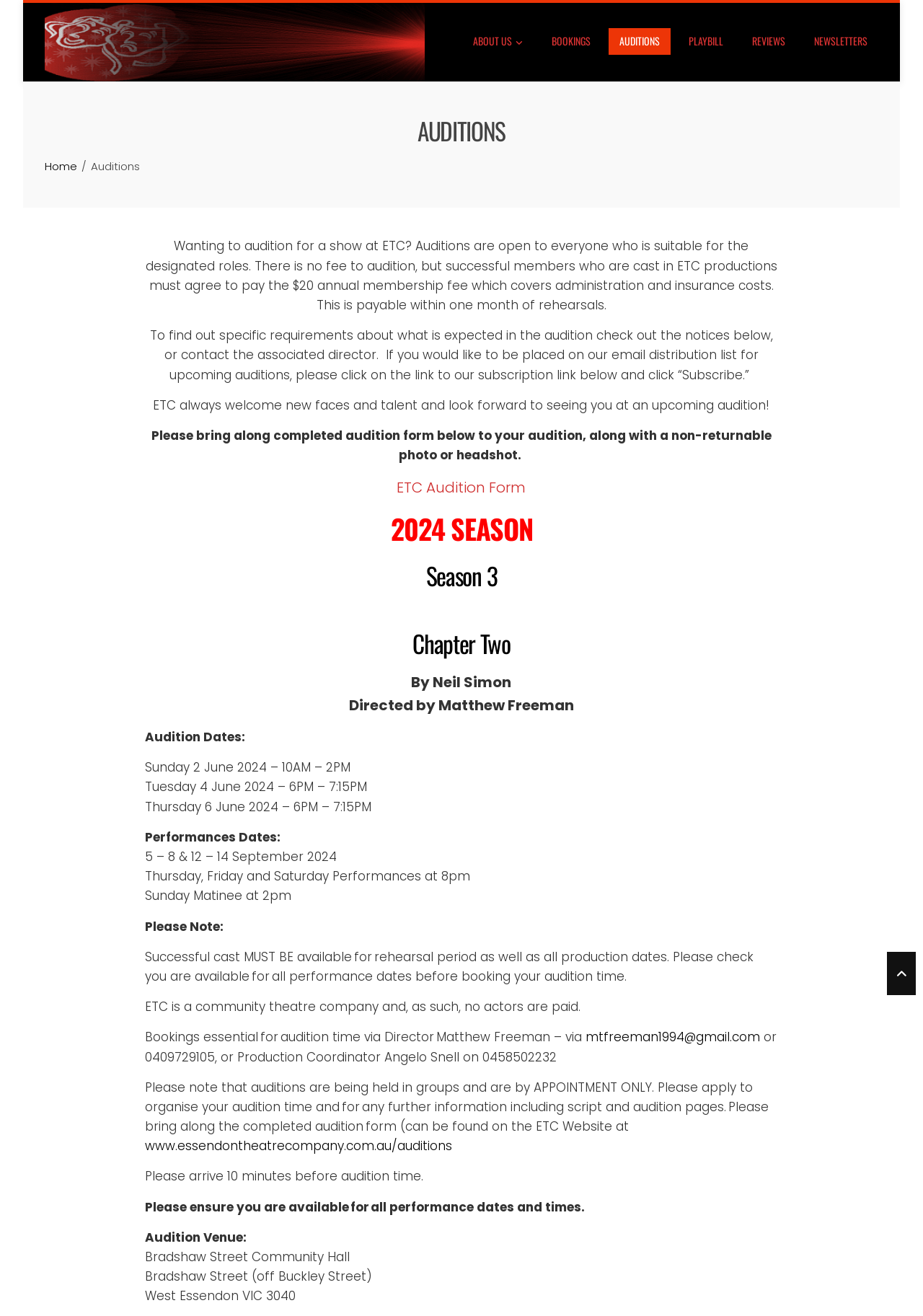What is the date of the Sunday matinee performance?
Based on the image, give a concise answer in the form of a single word or short phrase.

2pm